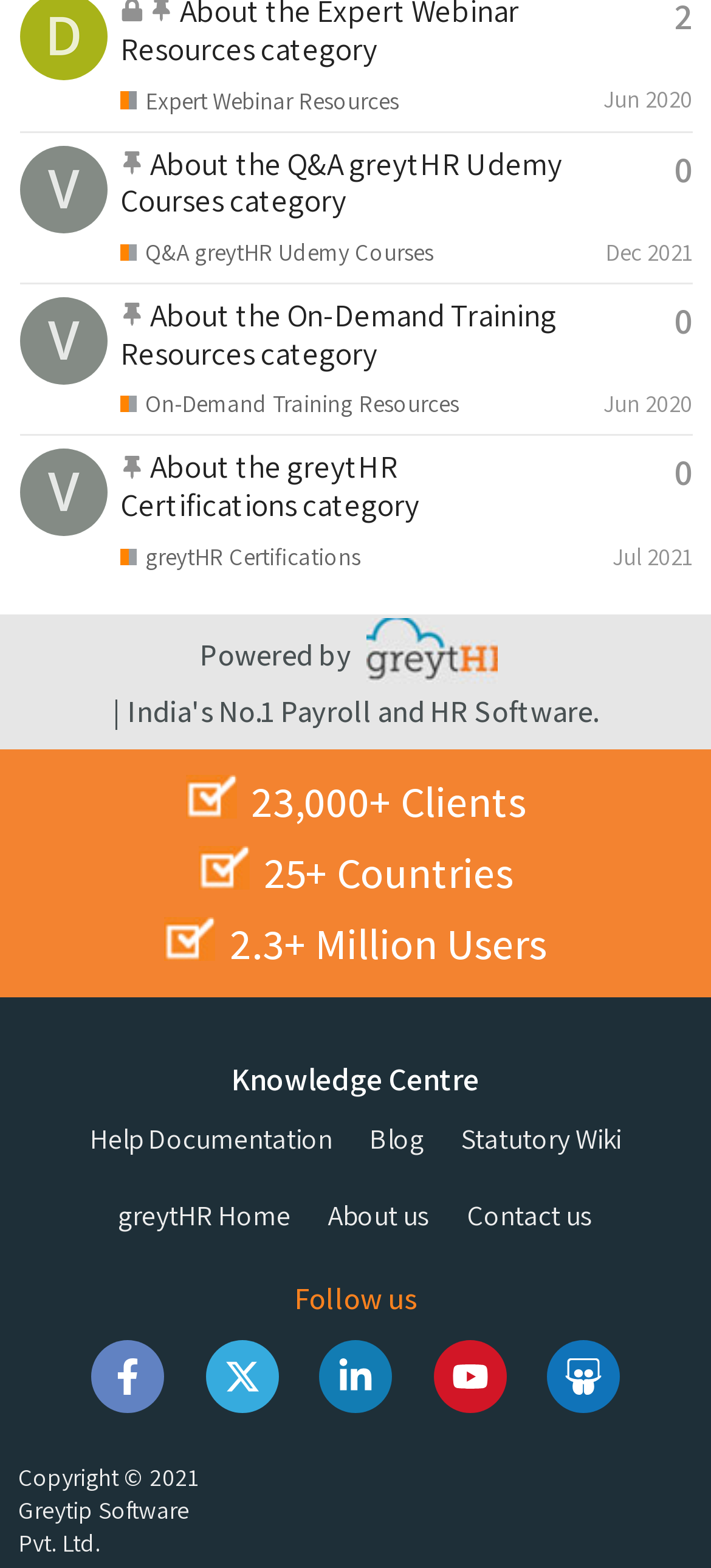Locate the bounding box coordinates of the element that should be clicked to fulfill the instruction: "Read about the Q&A greytHR Udemy Courses category".

[0.169, 0.09, 0.791, 0.141]